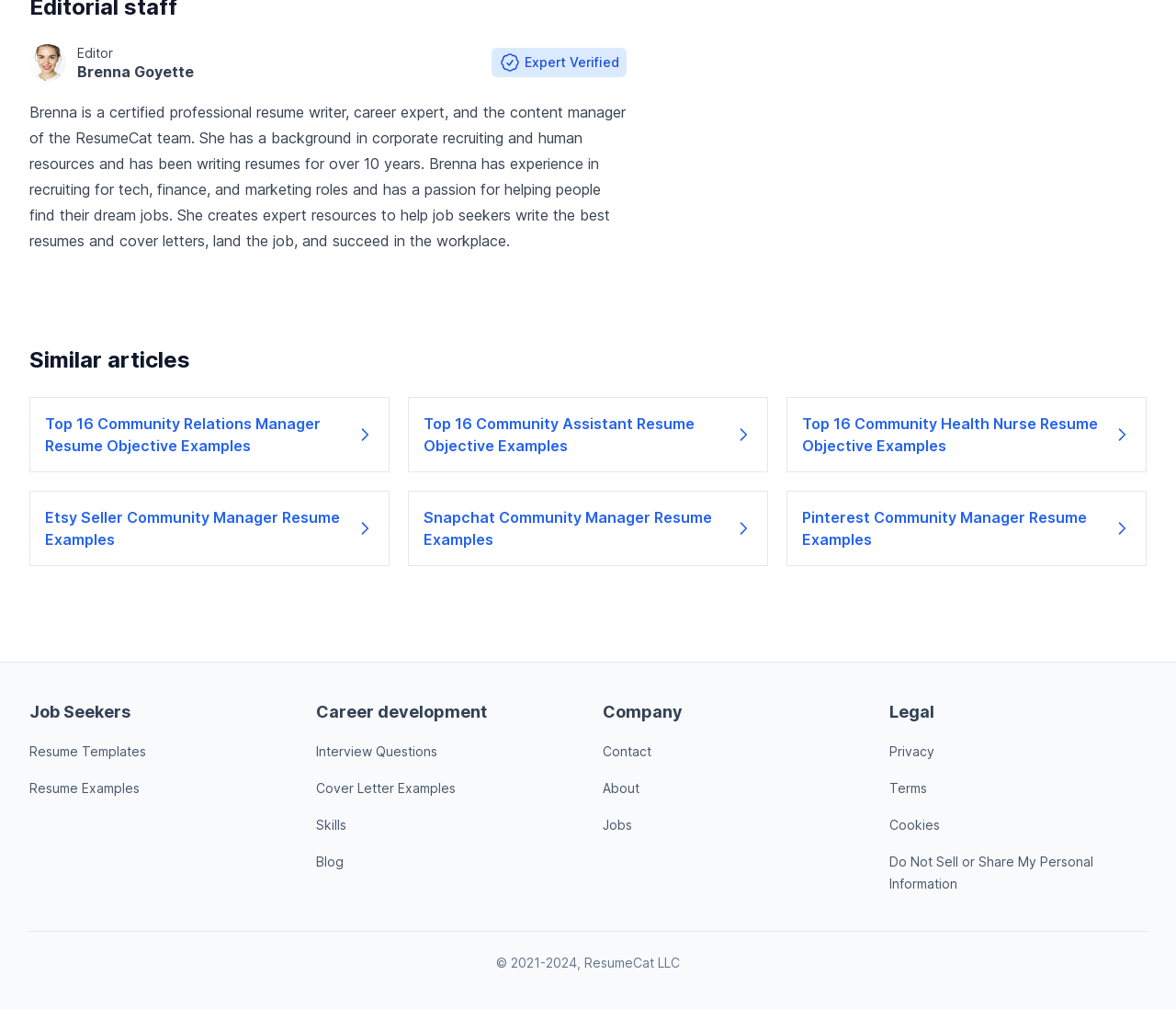Find the bounding box coordinates for the HTML element described as: "Privacy". The coordinates should consist of four float values between 0 and 1, i.e., [left, top, right, bottom].

[0.756, 0.737, 0.795, 0.752]